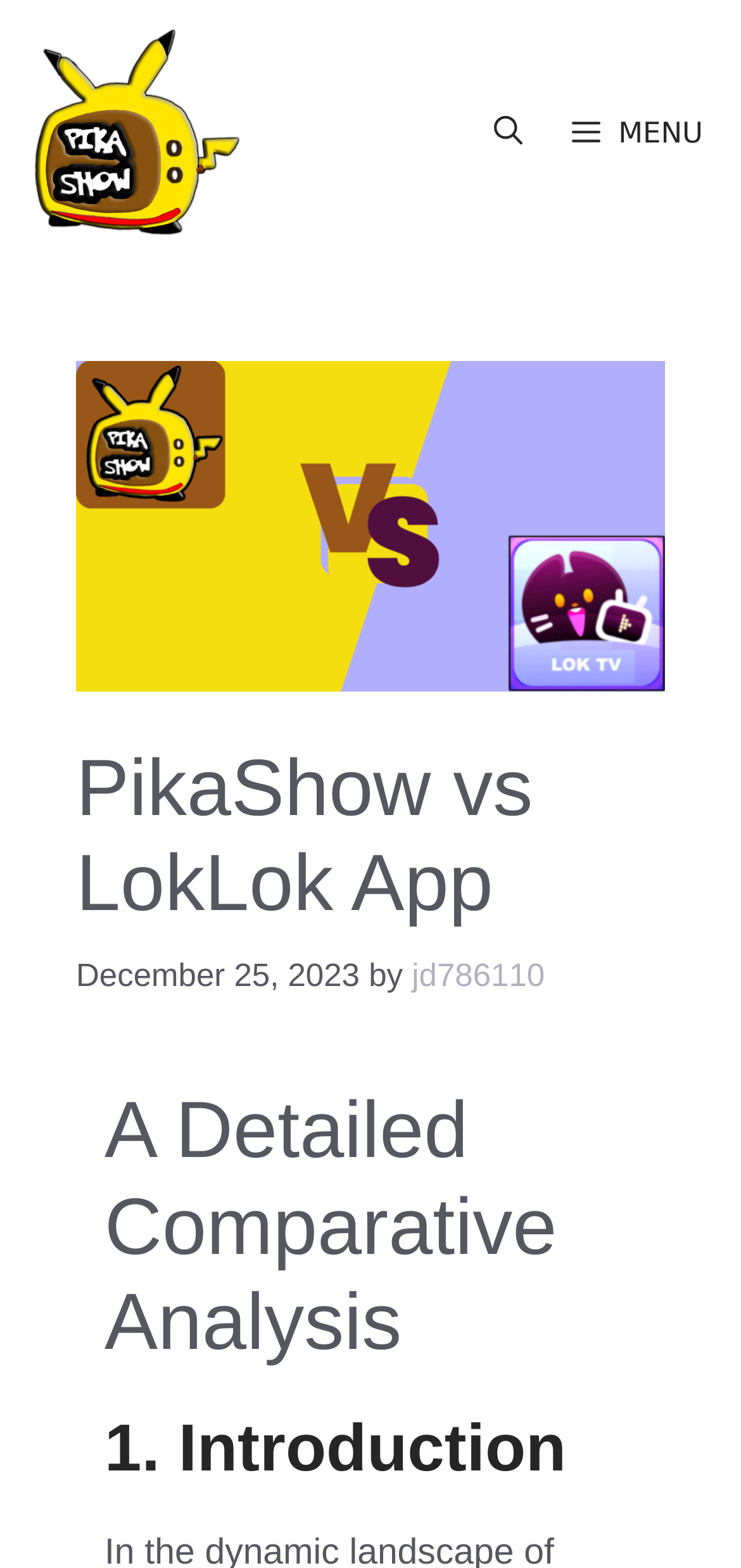Elaborate on the webpage's design and content in a detailed caption.

The webpage is a comparison guide for PikaShow and LokLok apps, focusing on their diverse streaming experiences. At the top-left corner, there is a link and an image, both labeled as "Pikashow". On the top-right corner, there are two buttons: "MENU" and "Open search". 

Below the top section, there is a header area that spans most of the width. It contains a heading that reads "PikaShow vs LokLok App", followed by a timestamp "December 25, 2023" and the author's name "jd786110" as a link. 

The main content area is divided into sections, with headings that indicate the different parts of the comparison guide. The first section is titled "A Detailed Comparative Analysis", and the second section is titled "1. Introduction".